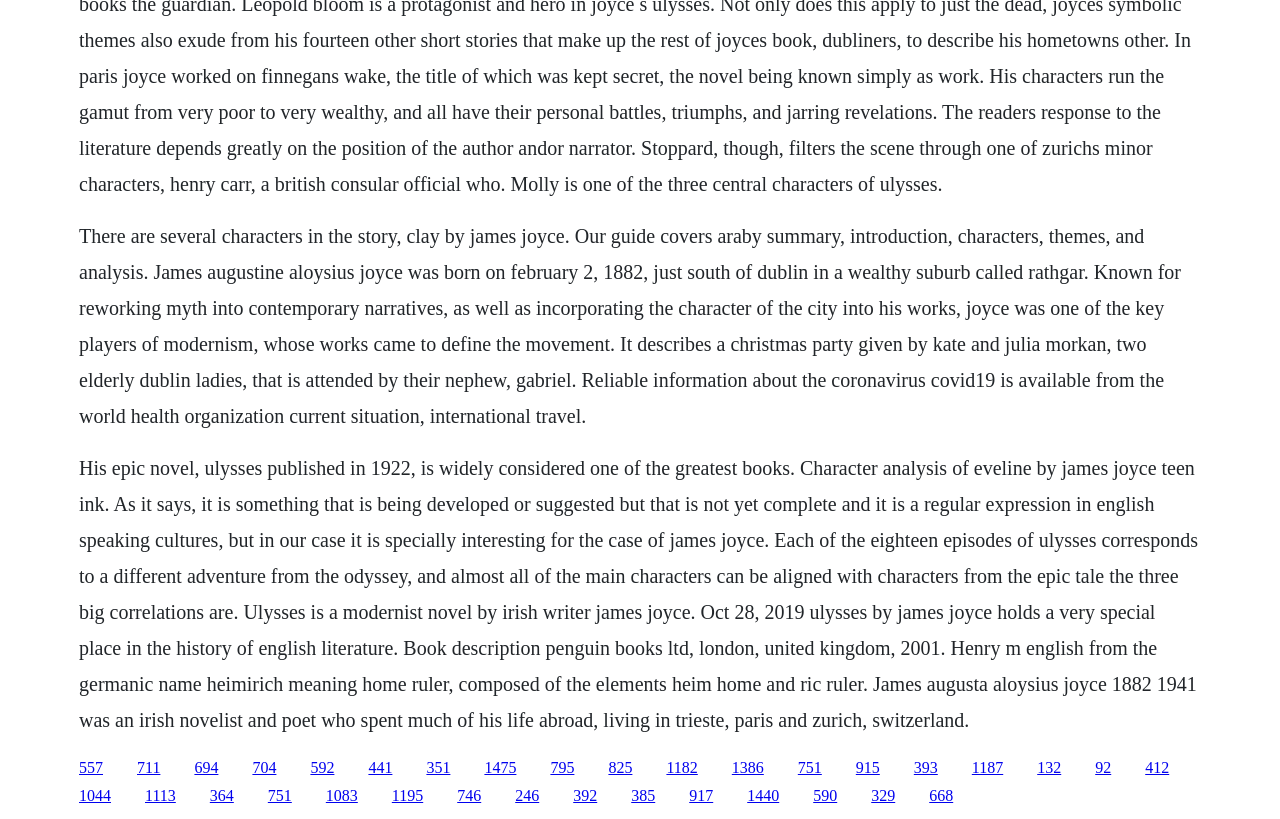What is the name of the novel that corresponds to a different adventure from the Odyssey?
Refer to the image and provide a detailed answer to the question.

The answer can be found in the StaticText element with OCR text 'Each of the eighteen episodes of ulysses corresponds to a different adventure from the odyssey, and almost all of the main characters can be aligned with characters from the epic tale...' which indicates that Ulysses is the novel that corresponds to a different adventure from the Odyssey.